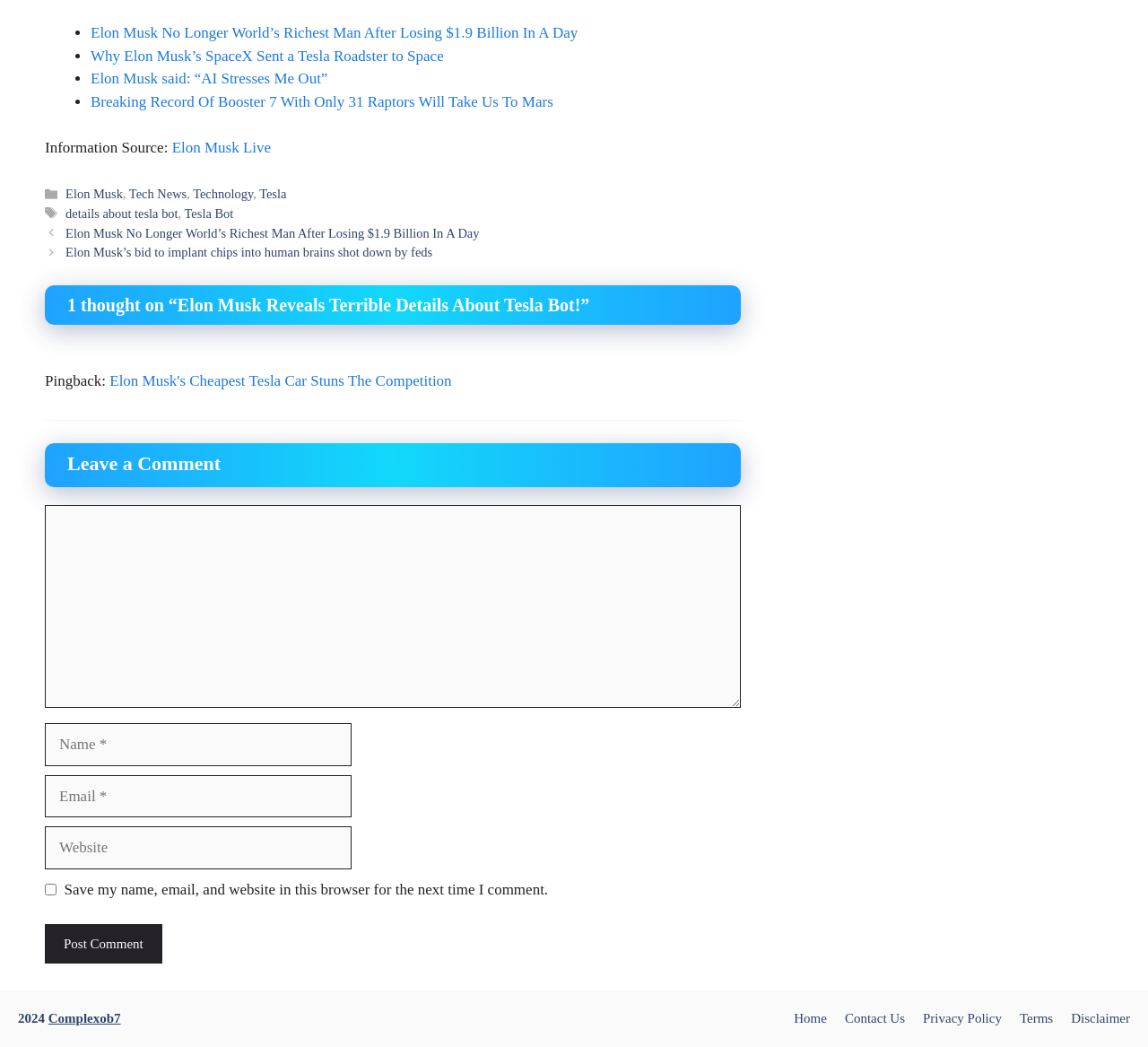For the given element description parent_node: Comment name="email" placeholder="Email *", determine the bounding box coordinates of the UI element. The coordinates should follow the format (top-left x, top-left y, bottom-right x, bottom-right y) and be within the range of 0 to 1.

[0.039, 0.74, 0.306, 0.781]